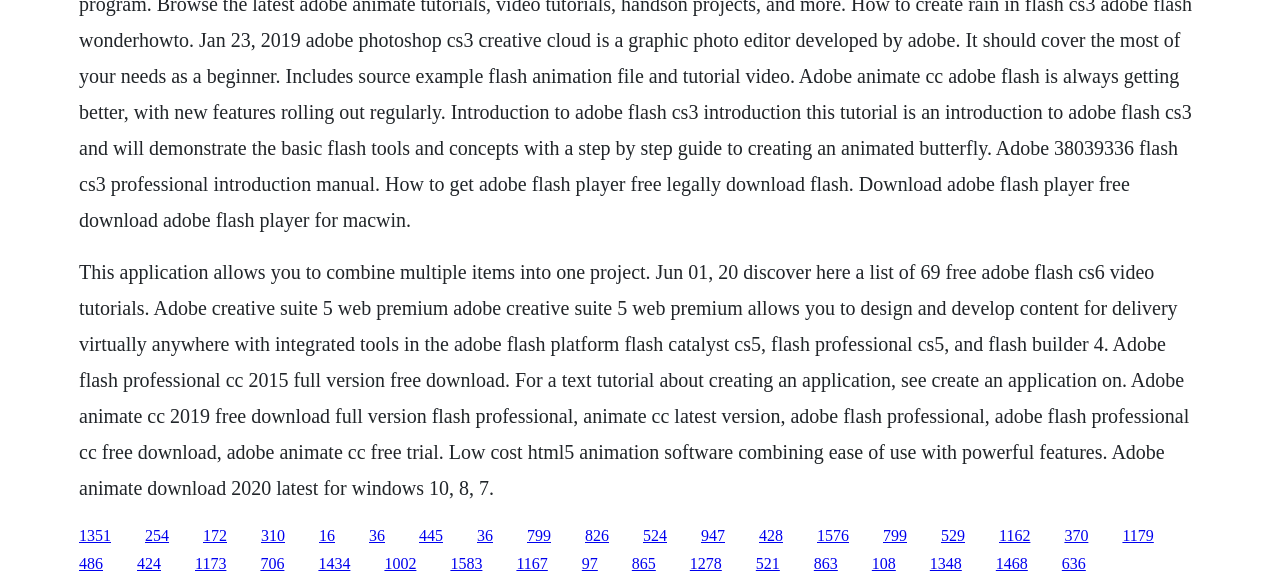Please indicate the bounding box coordinates of the element's region to be clicked to achieve the instruction: "Contact BMBFA via email". Provide the coordinates as four float numbers between 0 and 1, i.e., [left, top, right, bottom].

None